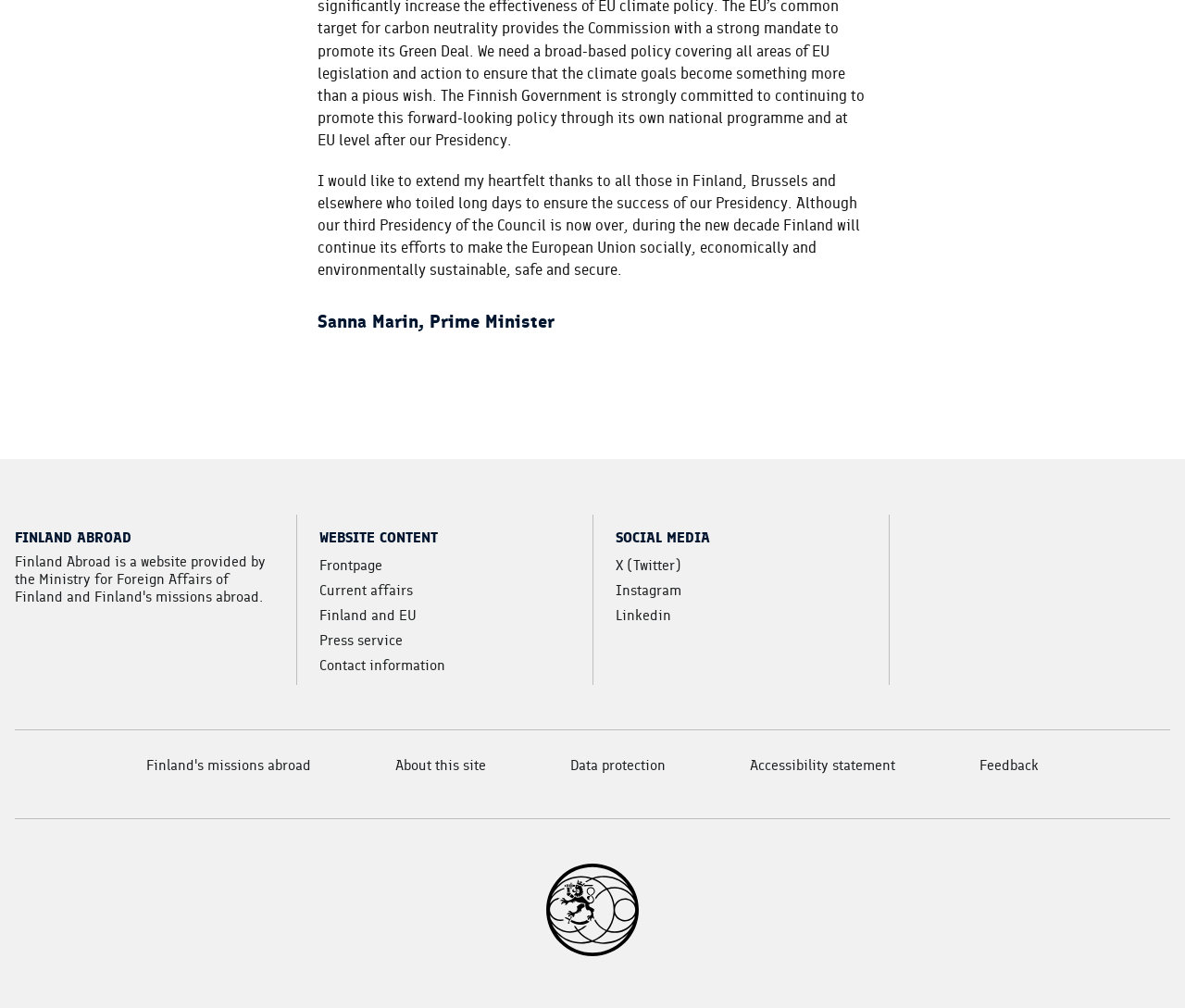Please determine the bounding box coordinates of the element to click on in order to accomplish the following task: "View about this site". Ensure the coordinates are four float numbers ranging from 0 to 1, i.e., [left, top, right, bottom].

[0.333, 0.484, 0.41, 0.503]